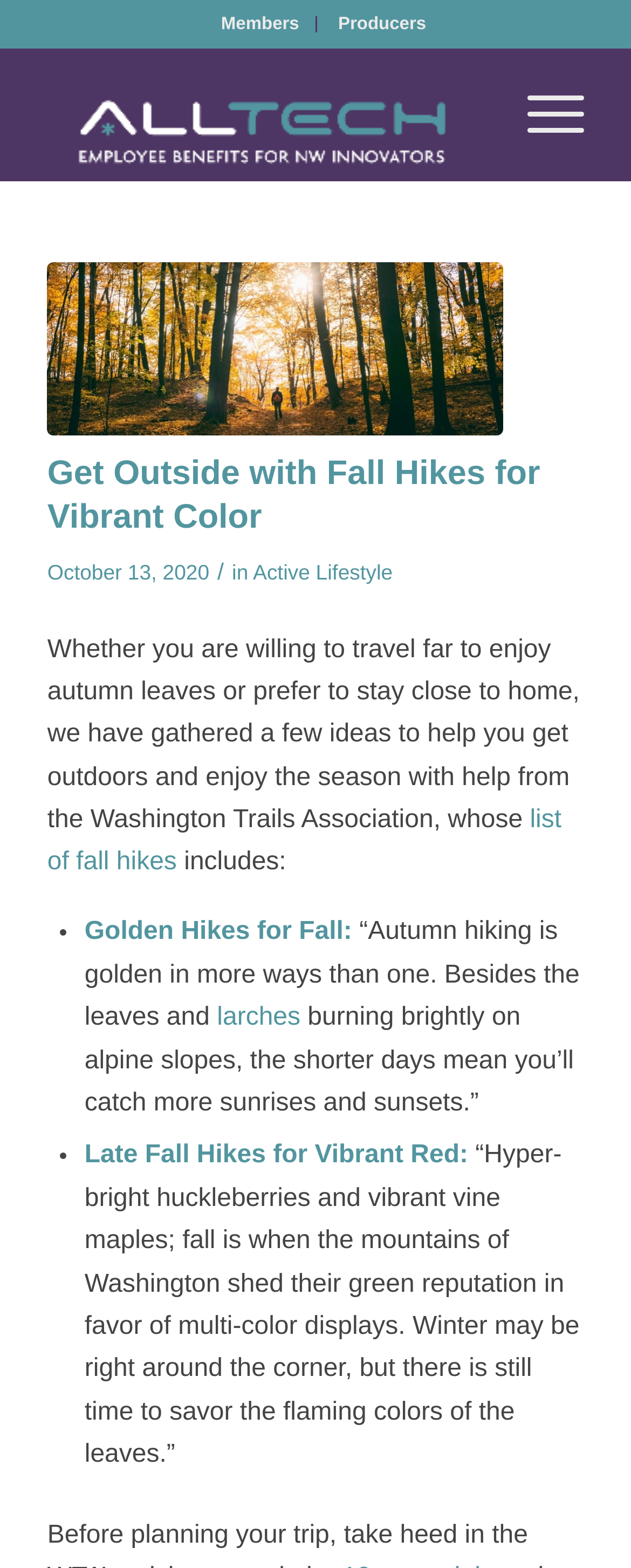Identify the bounding box coordinates for the element you need to click to achieve the following task: "Click the link to list of fall hikes". The coordinates must be four float values ranging from 0 to 1, formatted as [left, top, right, bottom].

[0.075, 0.514, 0.89, 0.559]